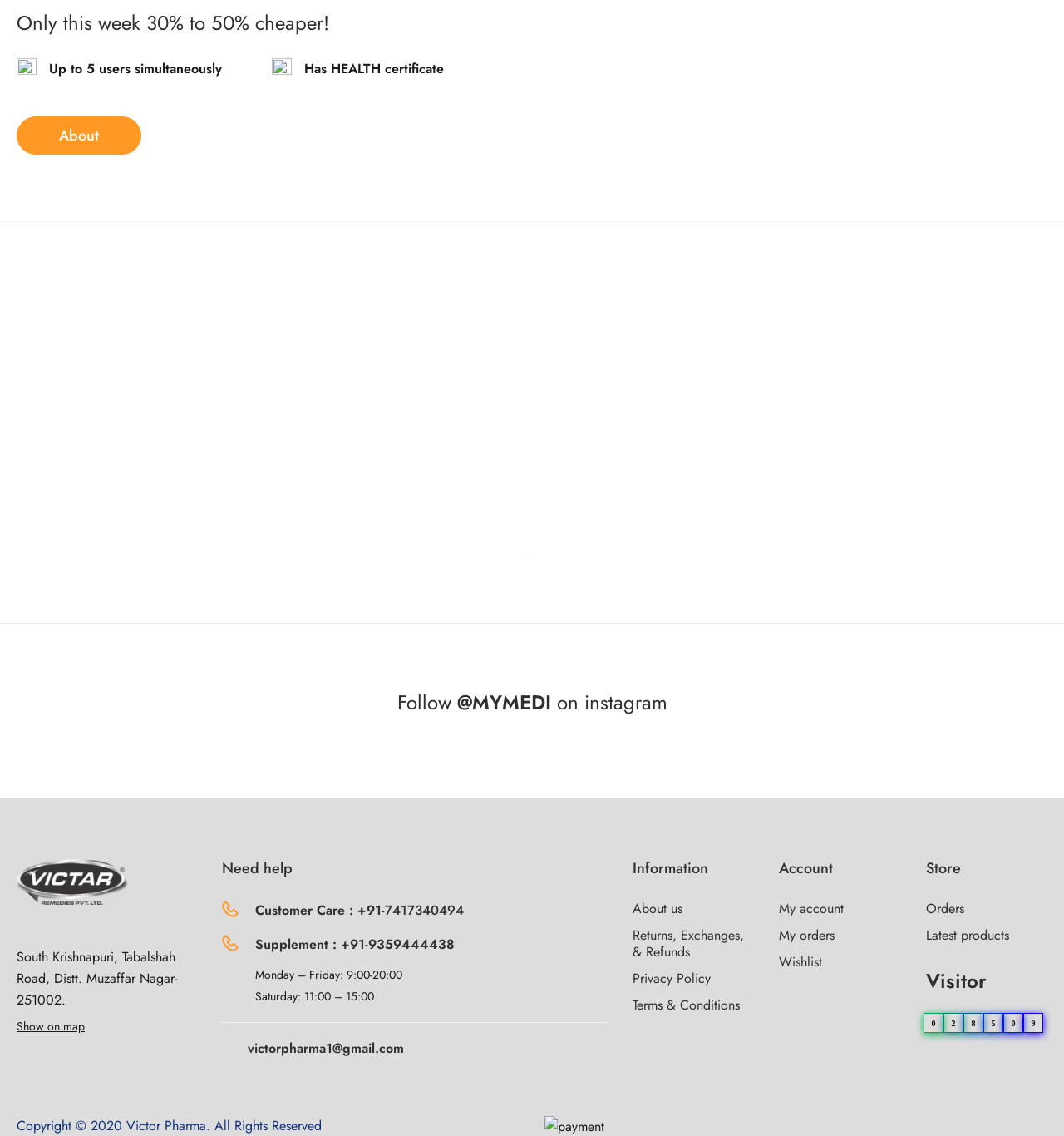Show the bounding box coordinates of the element that should be clicked to complete the task: "Click on 'About'".

[0.016, 0.103, 0.133, 0.136]